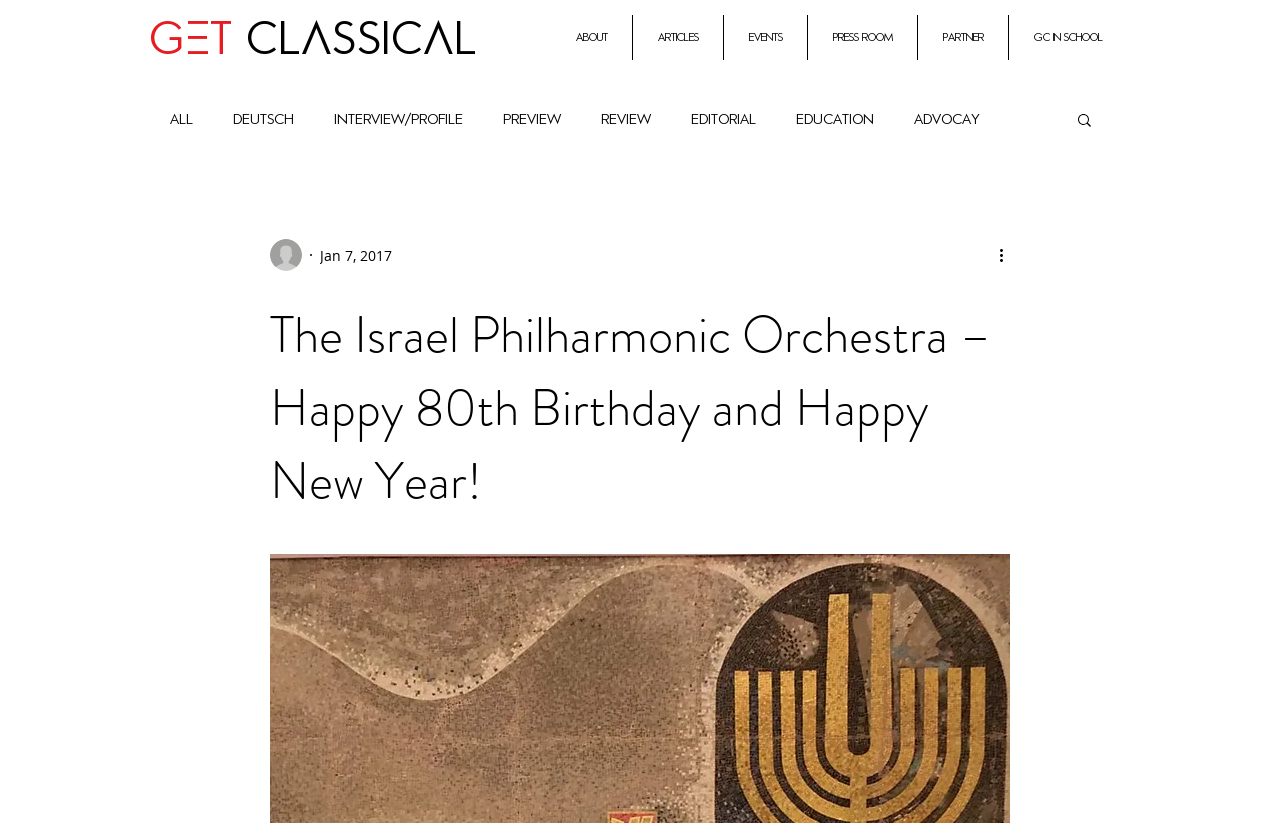Please reply to the following question using a single word or phrase: 
How many navigation menus are there?

2